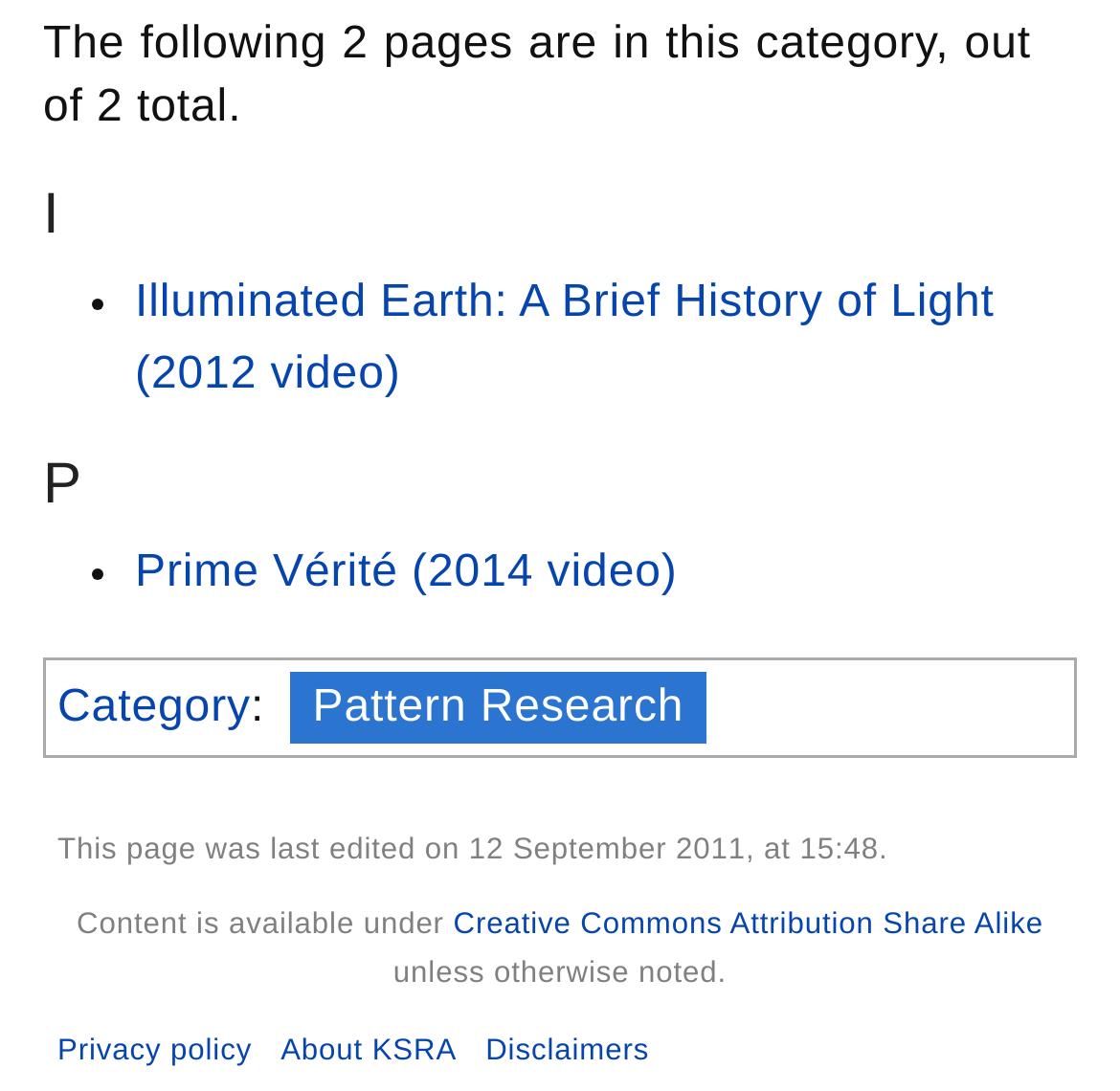Highlight the bounding box coordinates of the region I should click on to meet the following instruction: "go to the 'Pattern Research' page".

[0.259, 0.615, 0.631, 0.68]